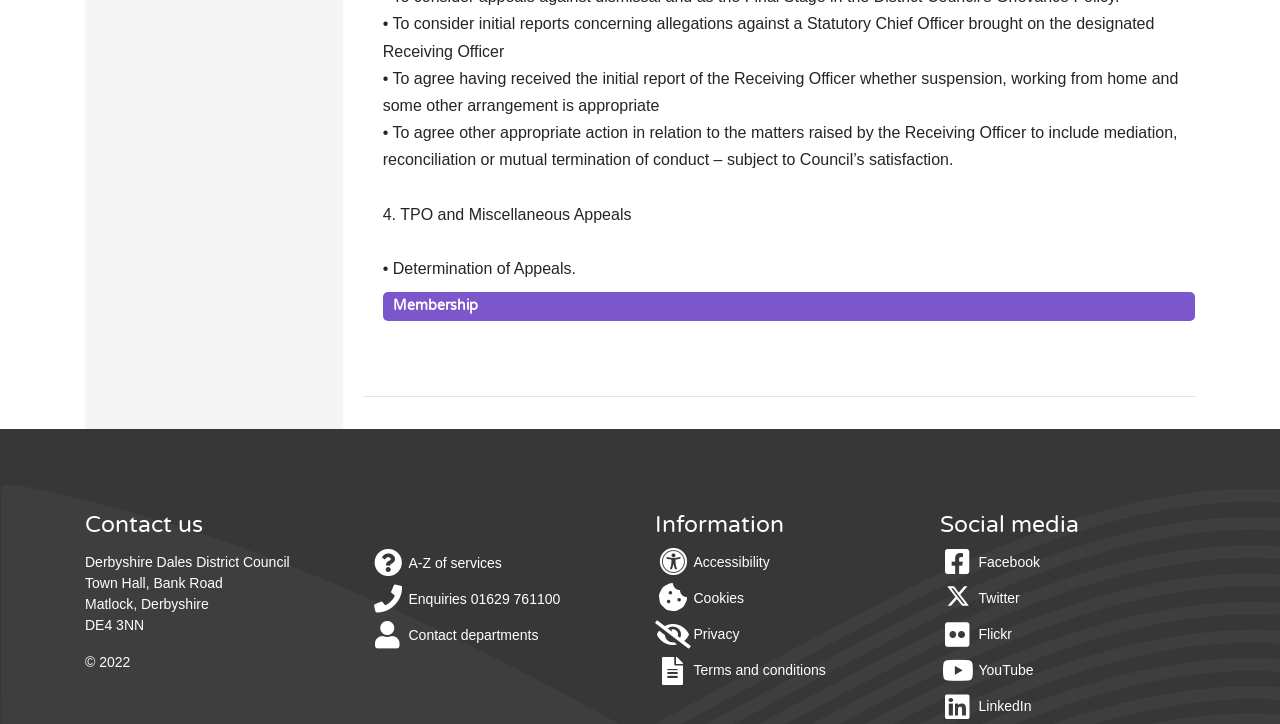Locate the bounding box coordinates of the clickable region to complete the following instruction: "Make an enquiry."

[0.289, 0.809, 0.44, 0.847]